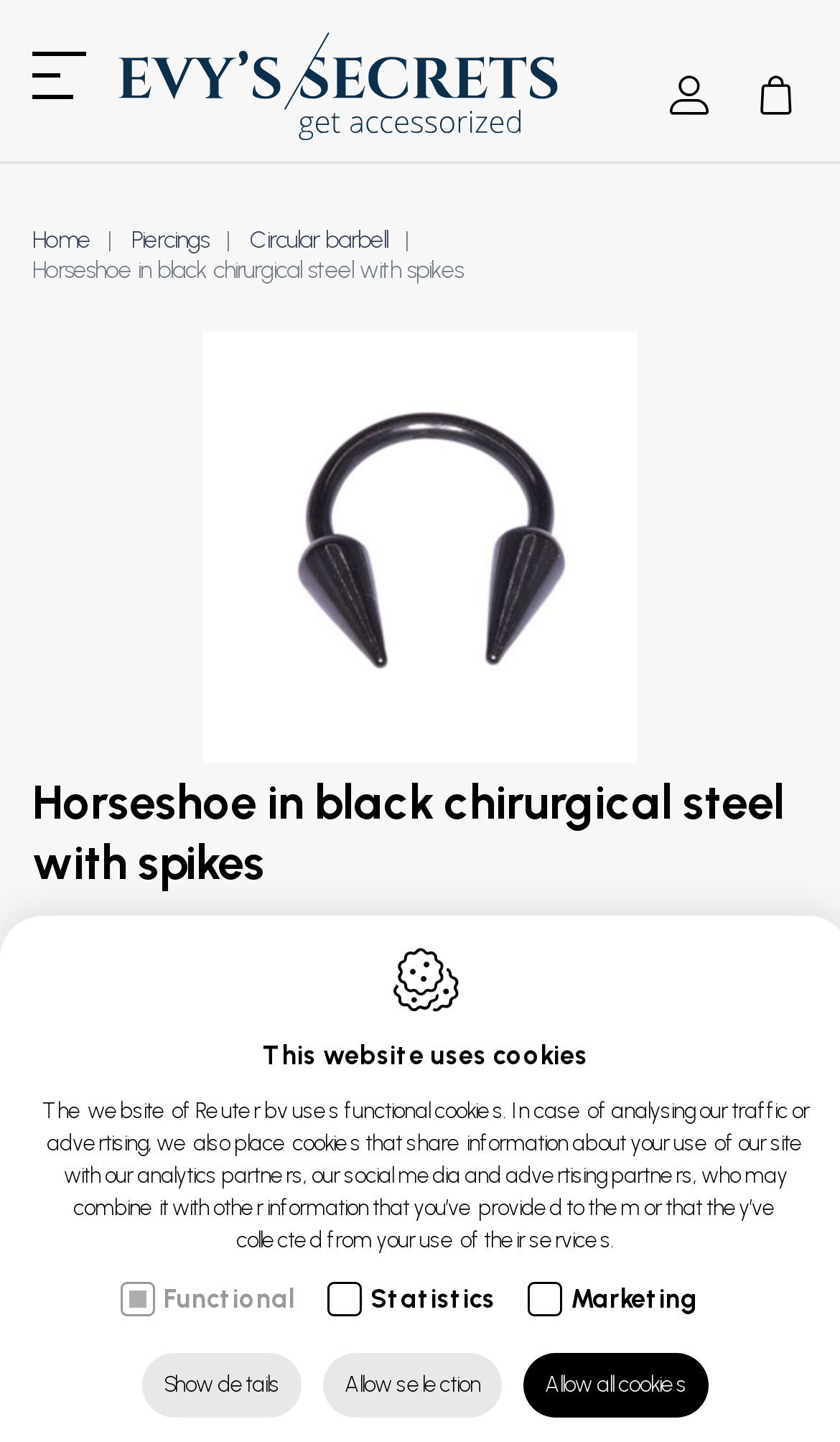Reply to the question below using a single word or brief phrase:
What is the company name associated with this website?

Reuter bv